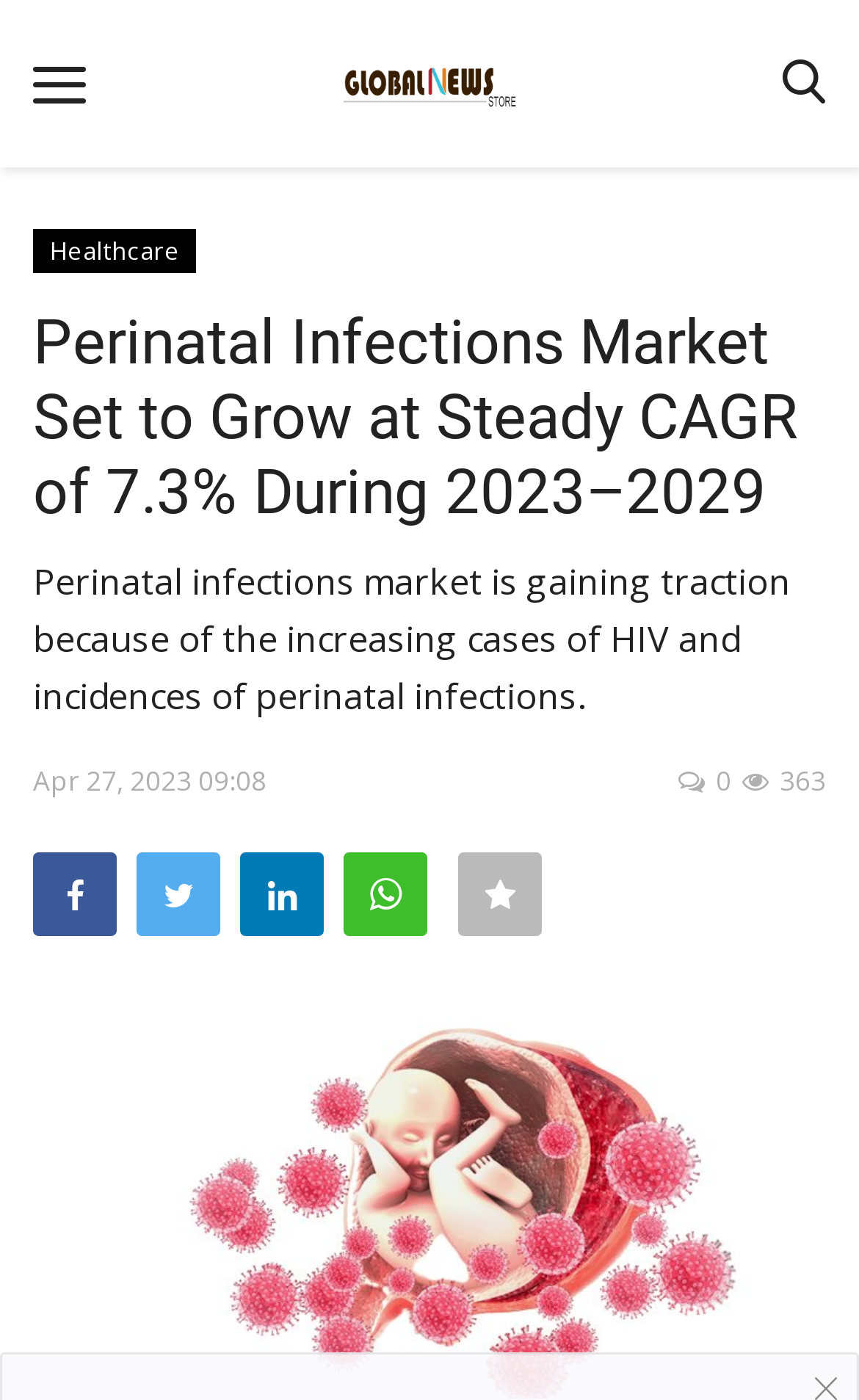Please provide a comprehensive response to the question based on the details in the image: What is the growth rate of the perinatal infections market?

I found the growth rate by looking at the heading 'Perinatal Infections Market Set to Grow at Steady CAGR of 7.3% During 2023–2029' located at [0.038, 0.218, 0.962, 0.379] which mentions the growth rate of the perinatal infections market.